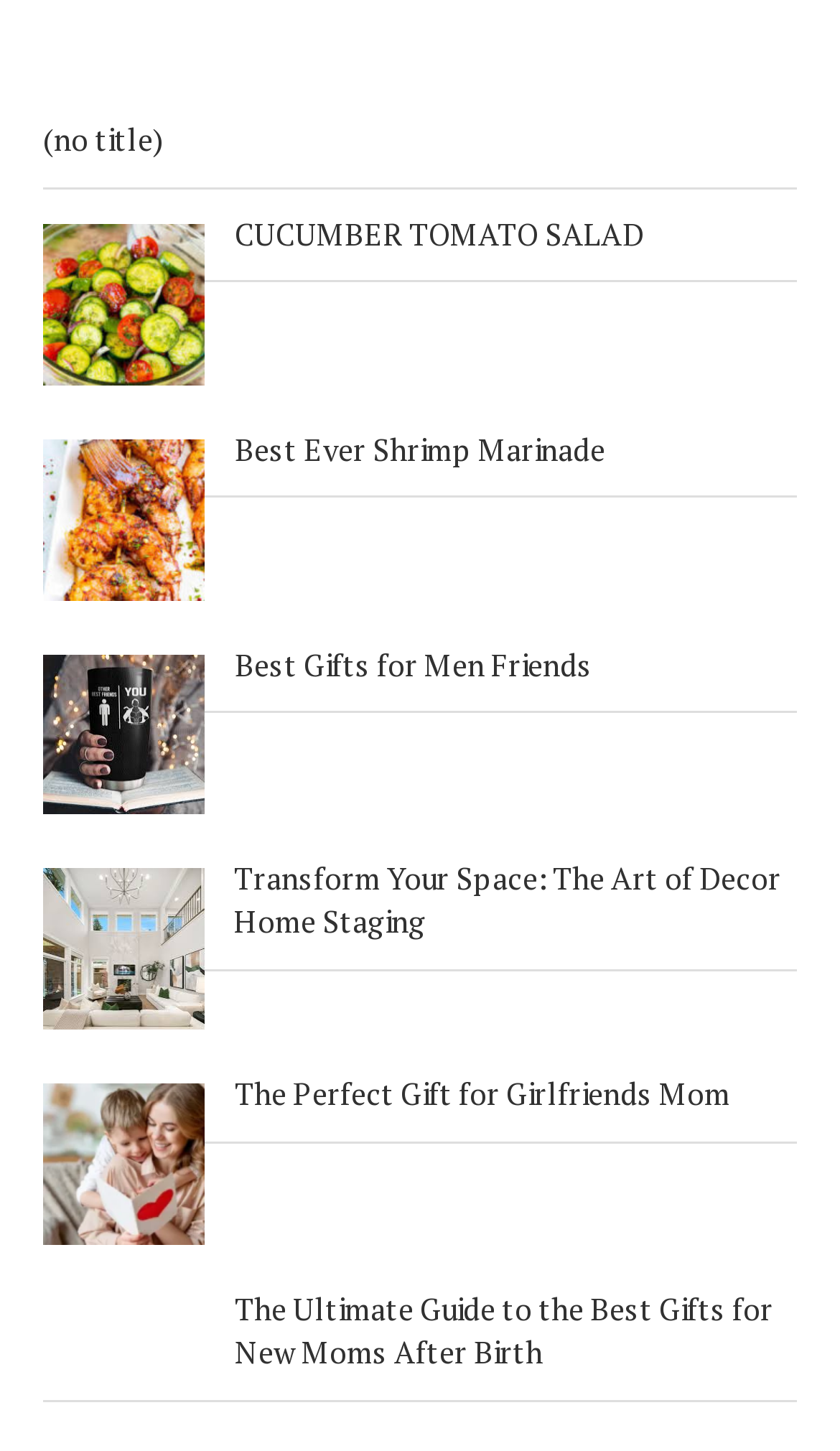Locate the bounding box coordinates of the clickable element to fulfill the following instruction: "explore Transform Your Space: The Art of Decor Home Staging". Provide the coordinates as four float numbers between 0 and 1 in the format [left, top, right, bottom].

[0.051, 0.599, 0.243, 0.71]